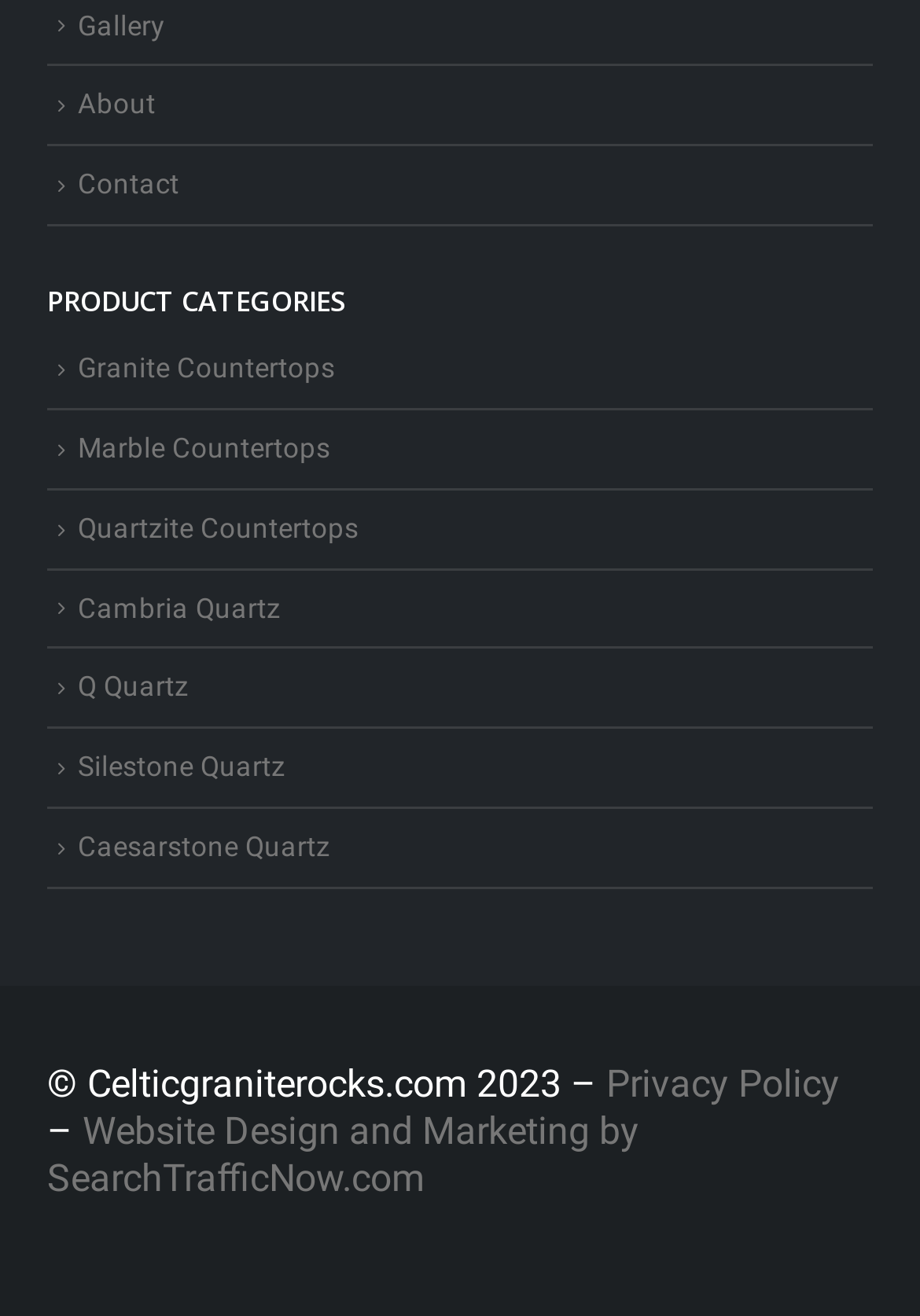Locate the bounding box coordinates of the element that should be clicked to execute the following instruction: "visit about page".

[0.085, 0.067, 0.169, 0.092]